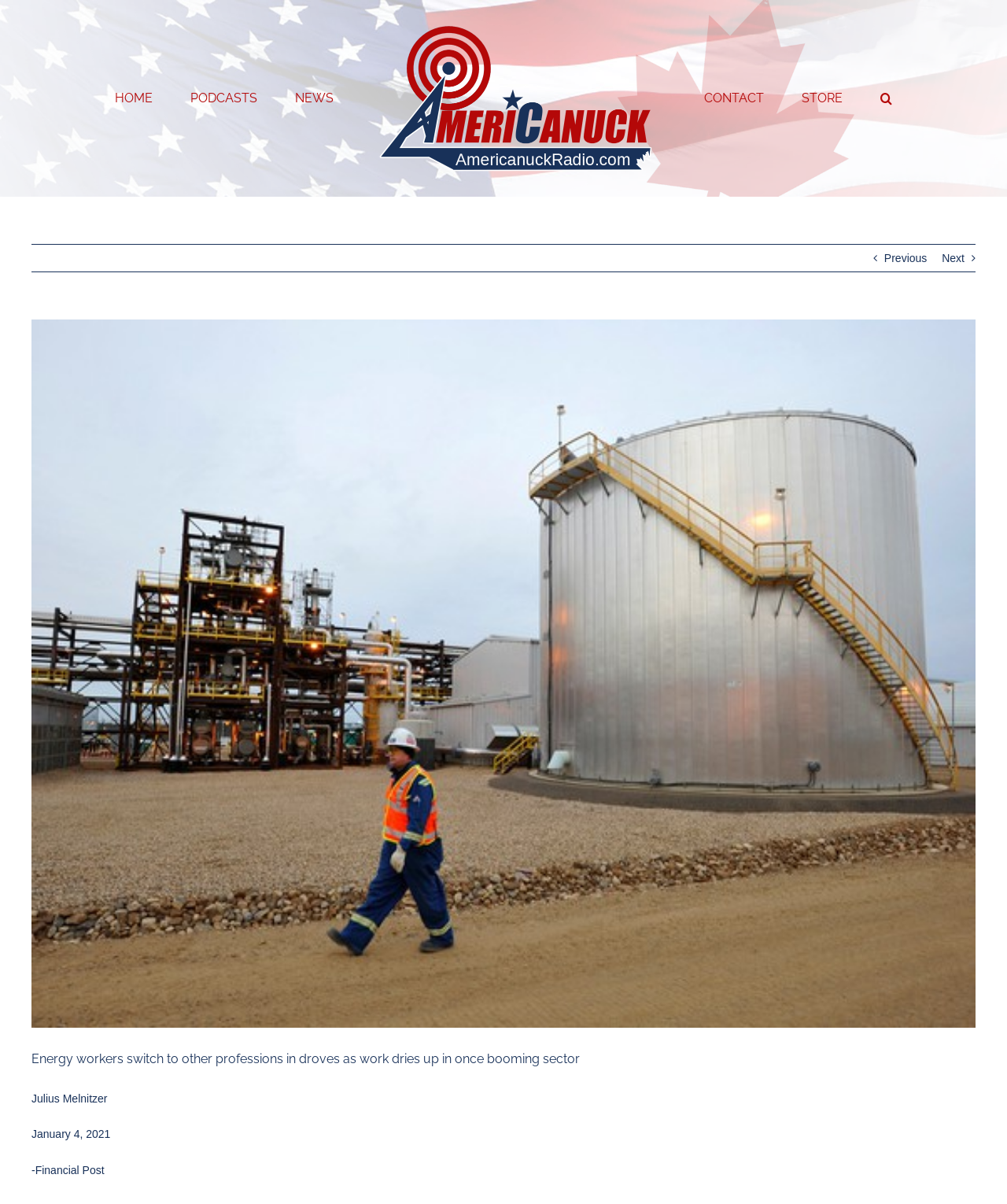What is the date of this article?
Refer to the image and answer the question using a single word or phrase.

January 4, 2021